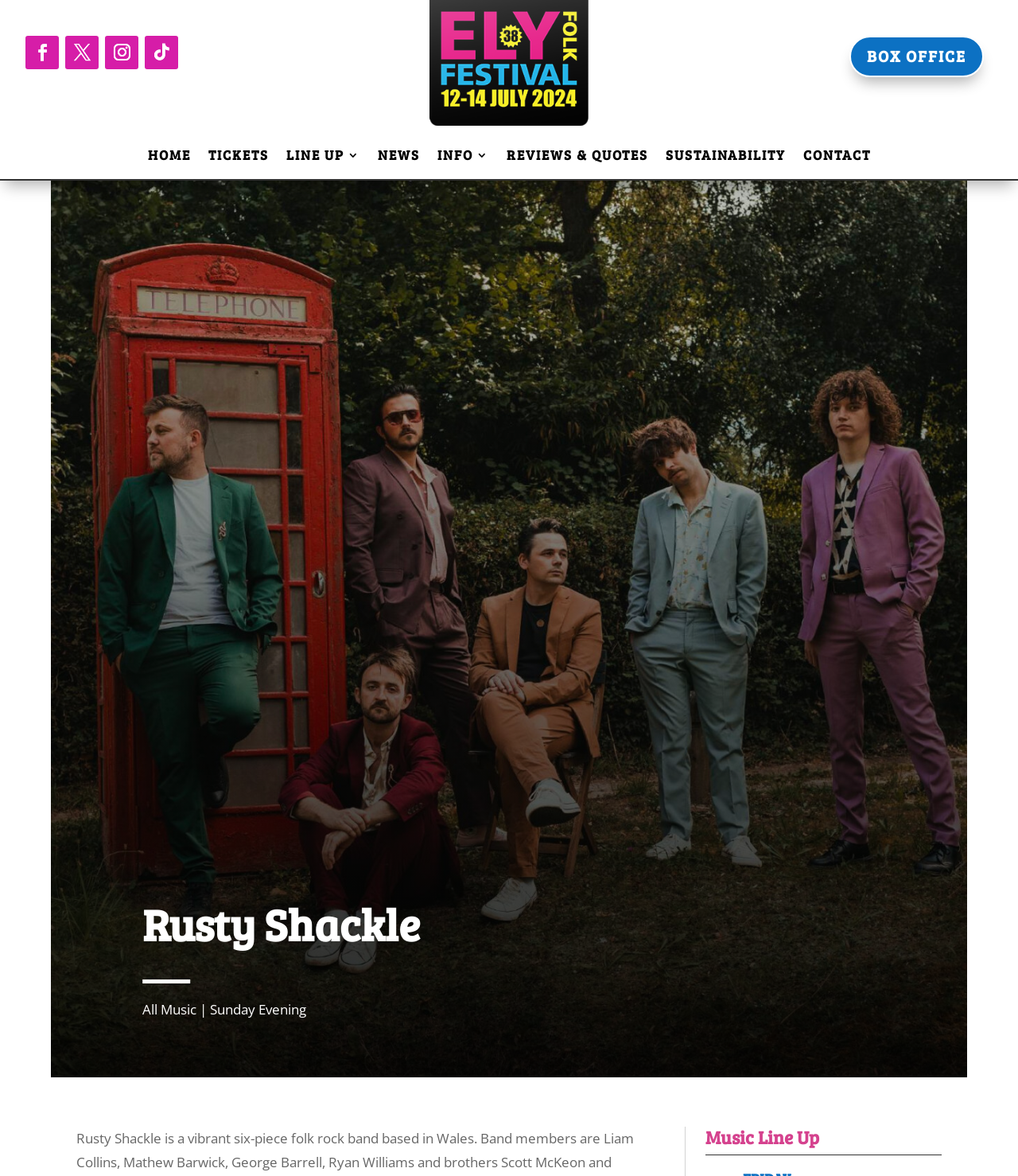Please identify the bounding box coordinates of the element I should click to complete this instruction: 'read reviews and quotes'. The coordinates should be given as four float numbers between 0 and 1, like this: [left, top, right, bottom].

[0.497, 0.127, 0.636, 0.142]